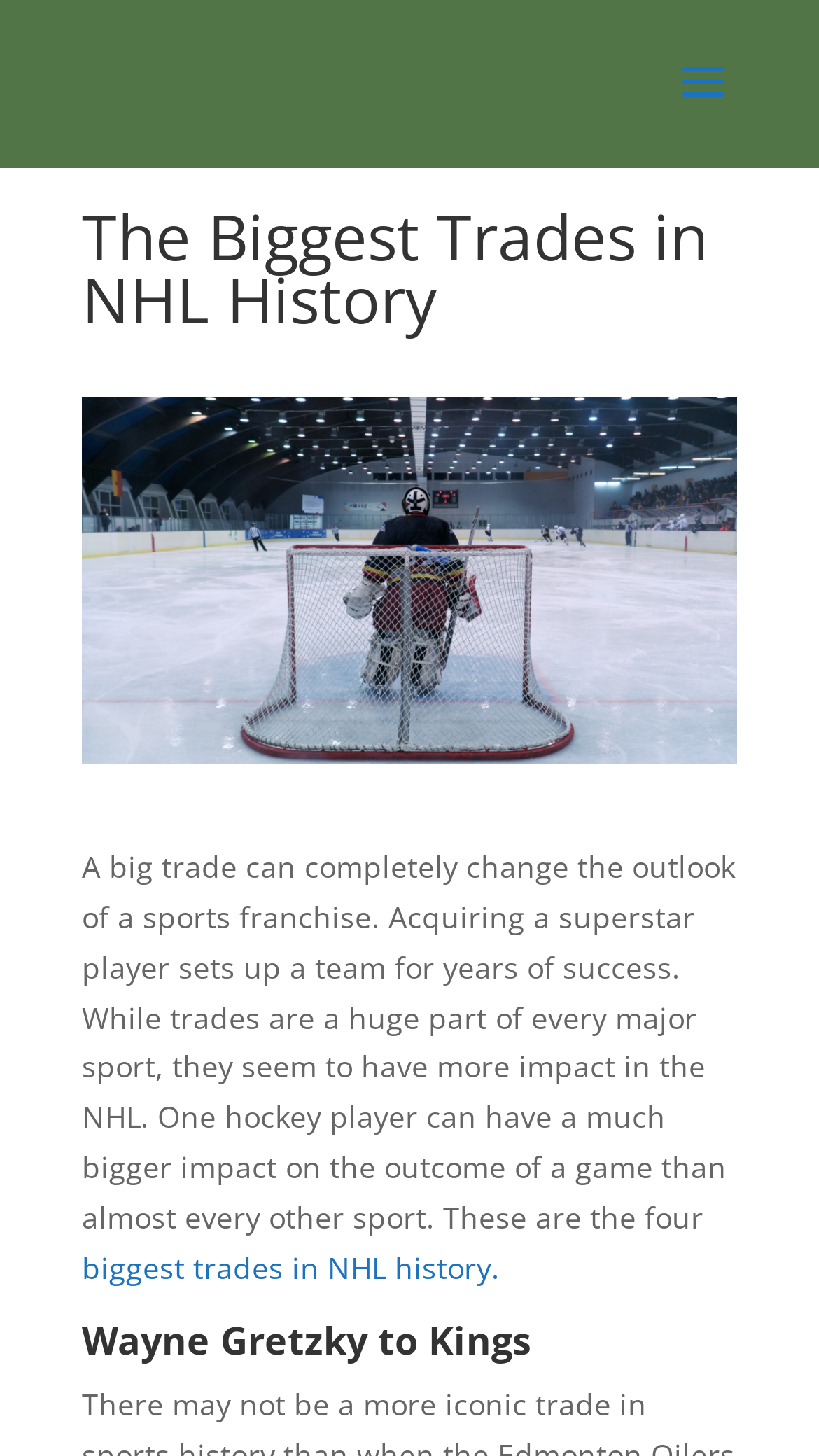Generate the title text from the webpage.

The Biggest Trades in NHL History